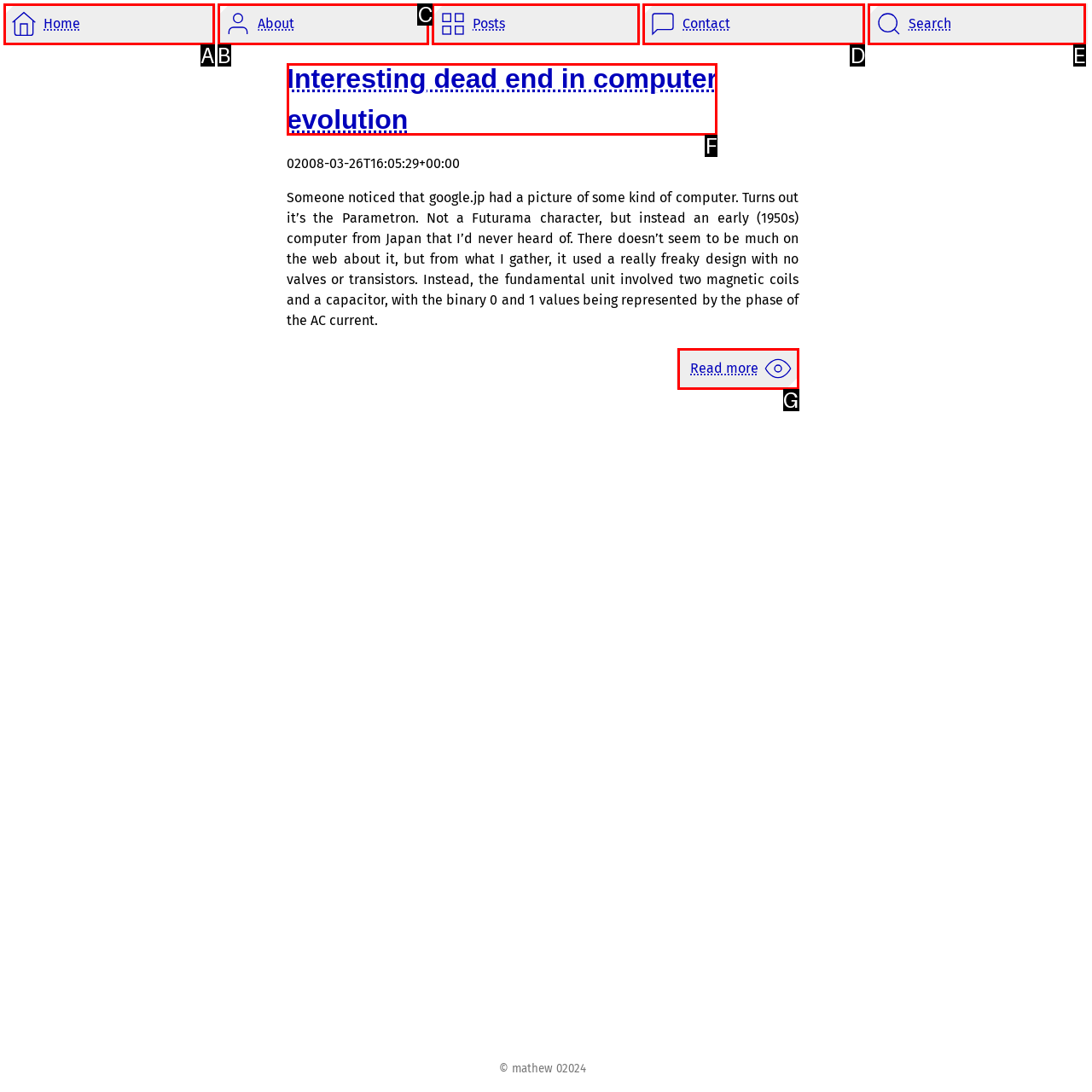Which option aligns with the description: Posts? Respond by selecting the correct letter.

C